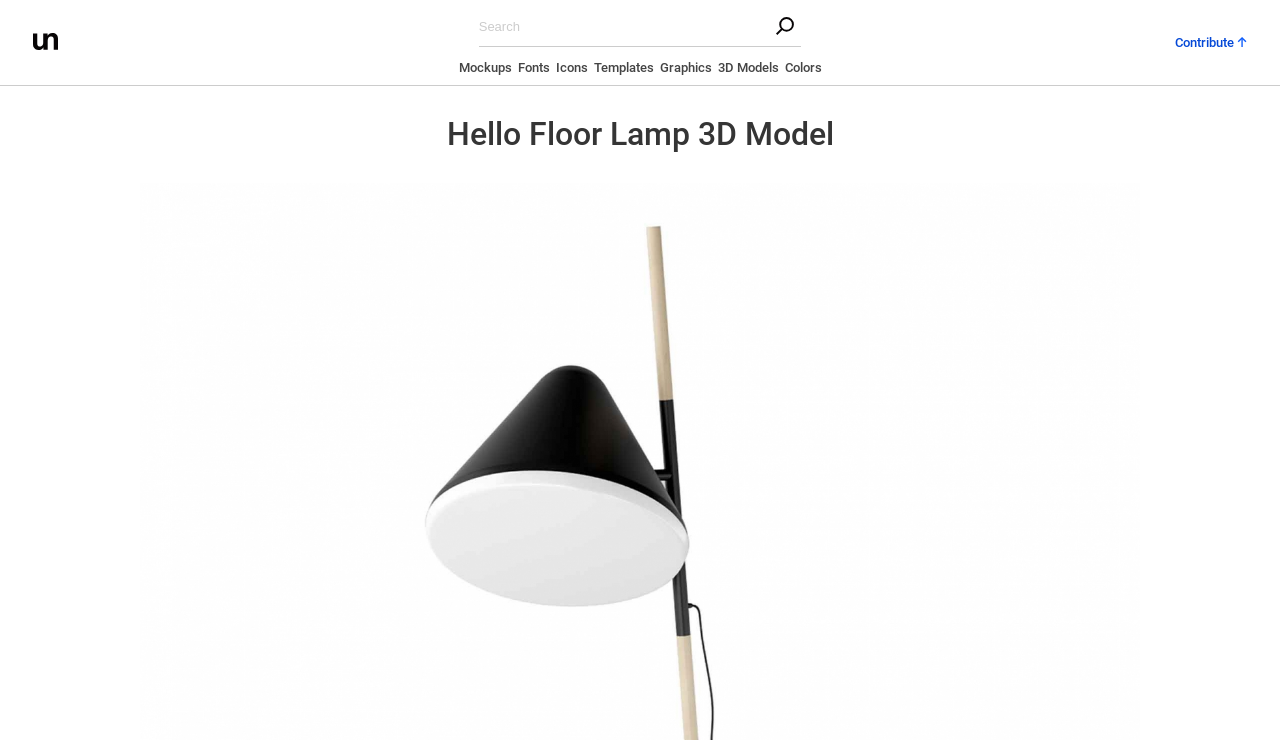Provide the bounding box coordinates for the area that should be clicked to complete the instruction: "search for 3D models".

[0.374, 0.009, 0.626, 0.064]